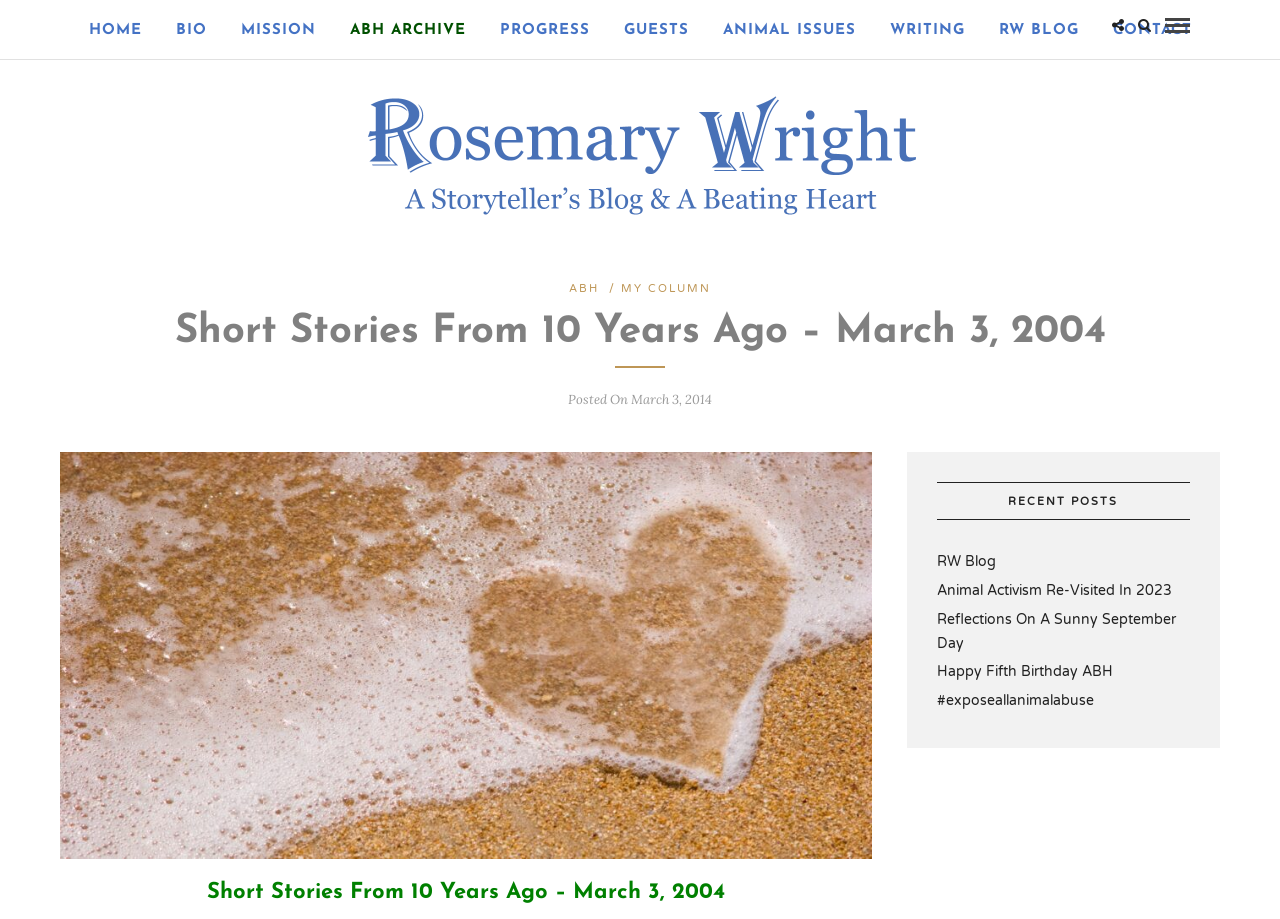Locate the bounding box coordinates of the area to click to fulfill this instruction: "view animal issues". The bounding box should be presented as four float numbers between 0 and 1, in the order [left, top, right, bottom].

[0.553, 0.0, 0.68, 0.064]